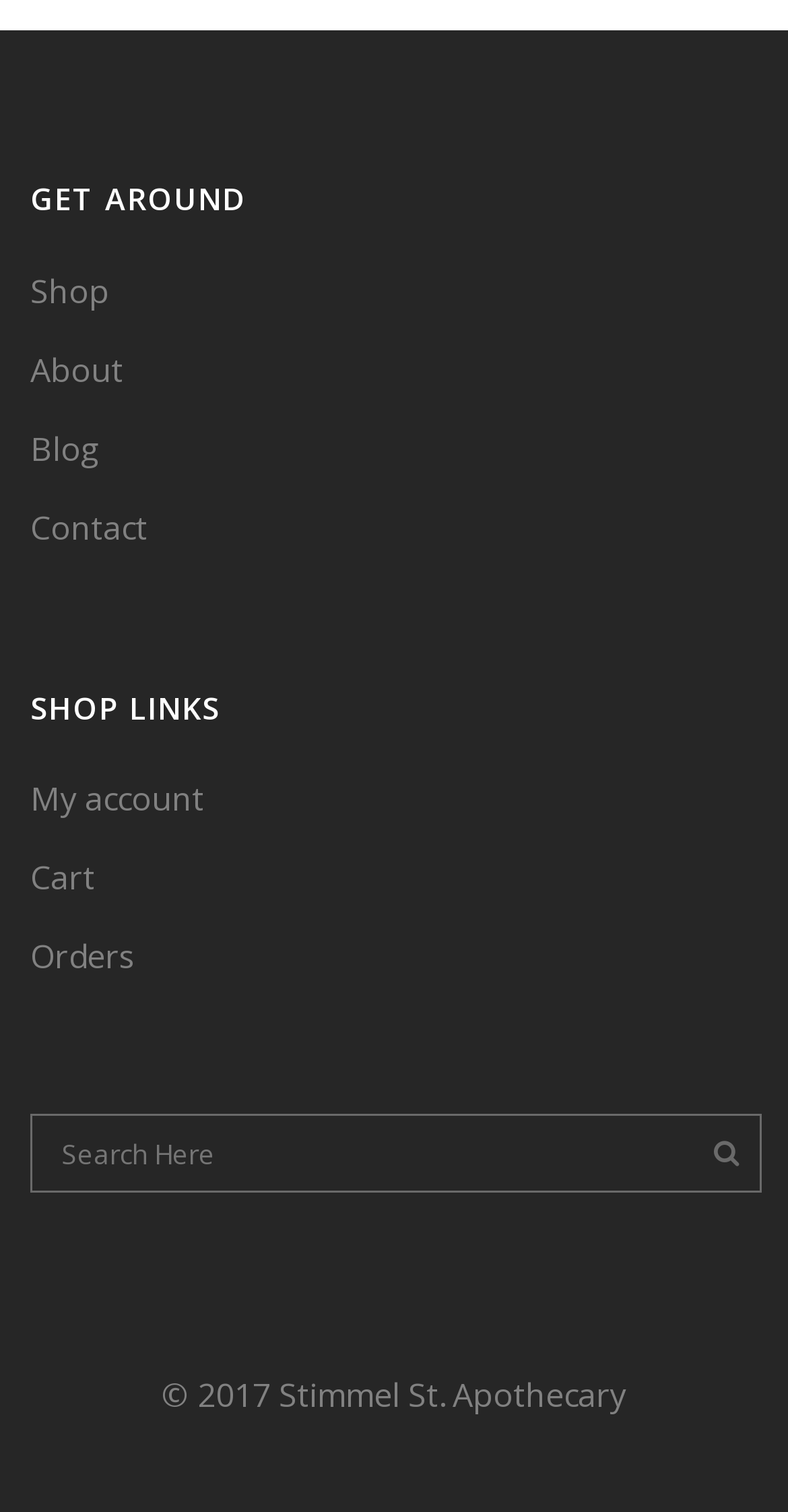Provide a brief response in the form of a single word or phrase:
What is the copyright year of the website?

2017